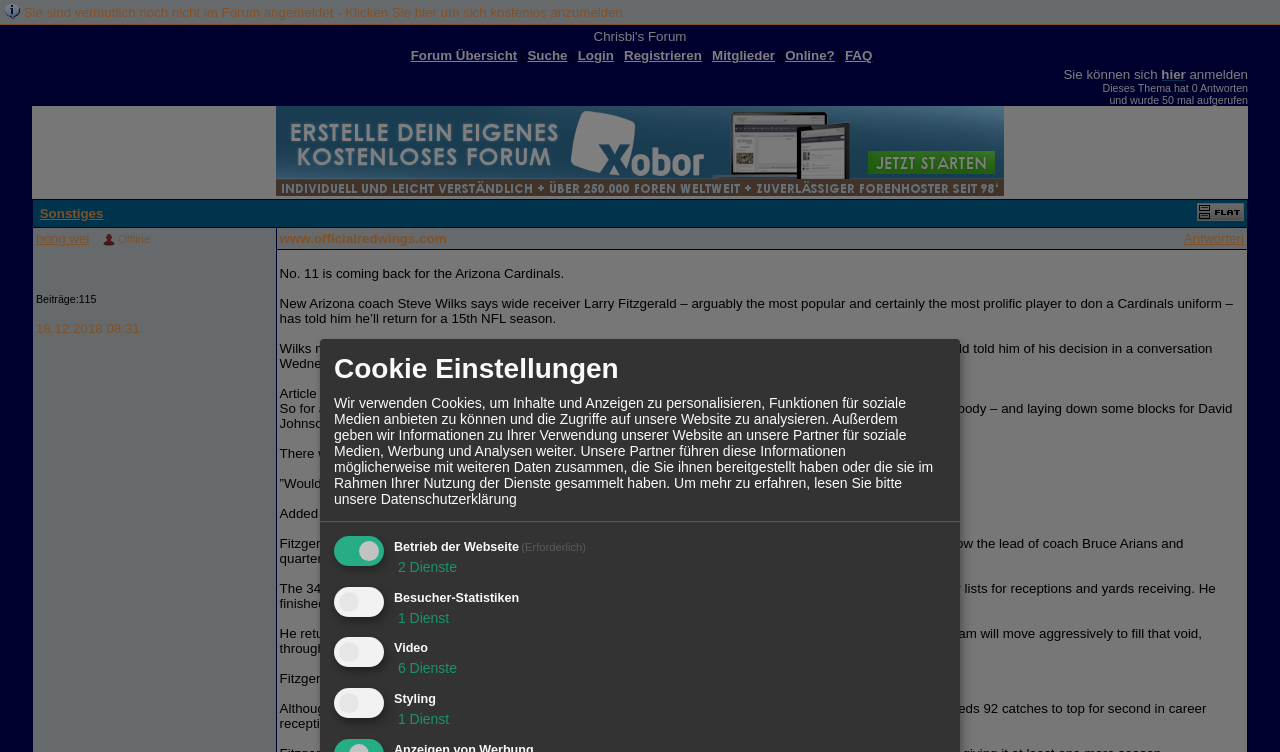Extract the bounding box coordinates for the HTML element that matches this description: "Sonstiges". The coordinates should be four float numbers between 0 and 1, i.e., [left, top, right, bottom].

[0.031, 0.274, 0.081, 0.294]